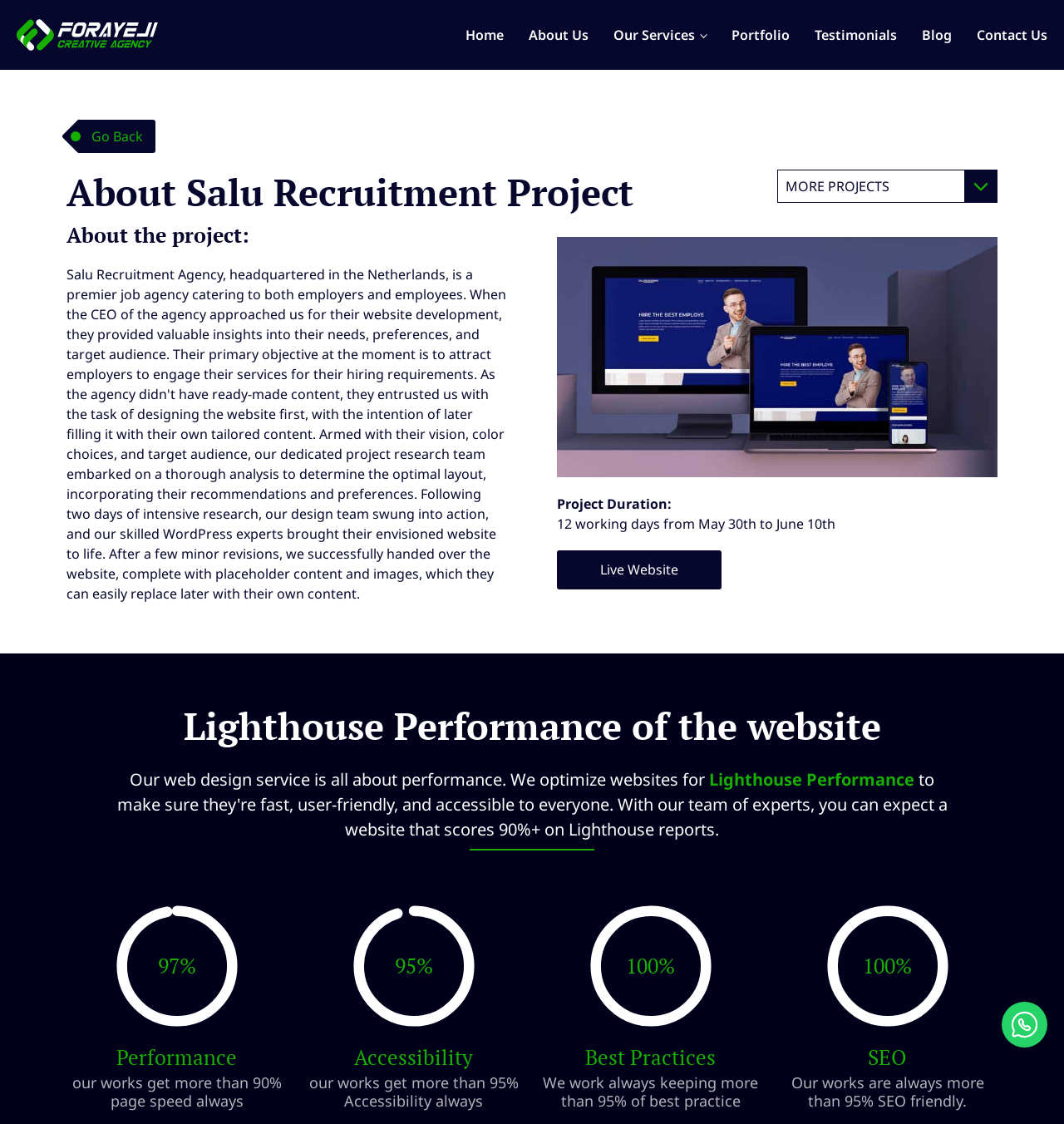Identify the bounding box of the UI component described as: "Medha Cloud".

[0.735, 0.184, 0.933, 0.21]